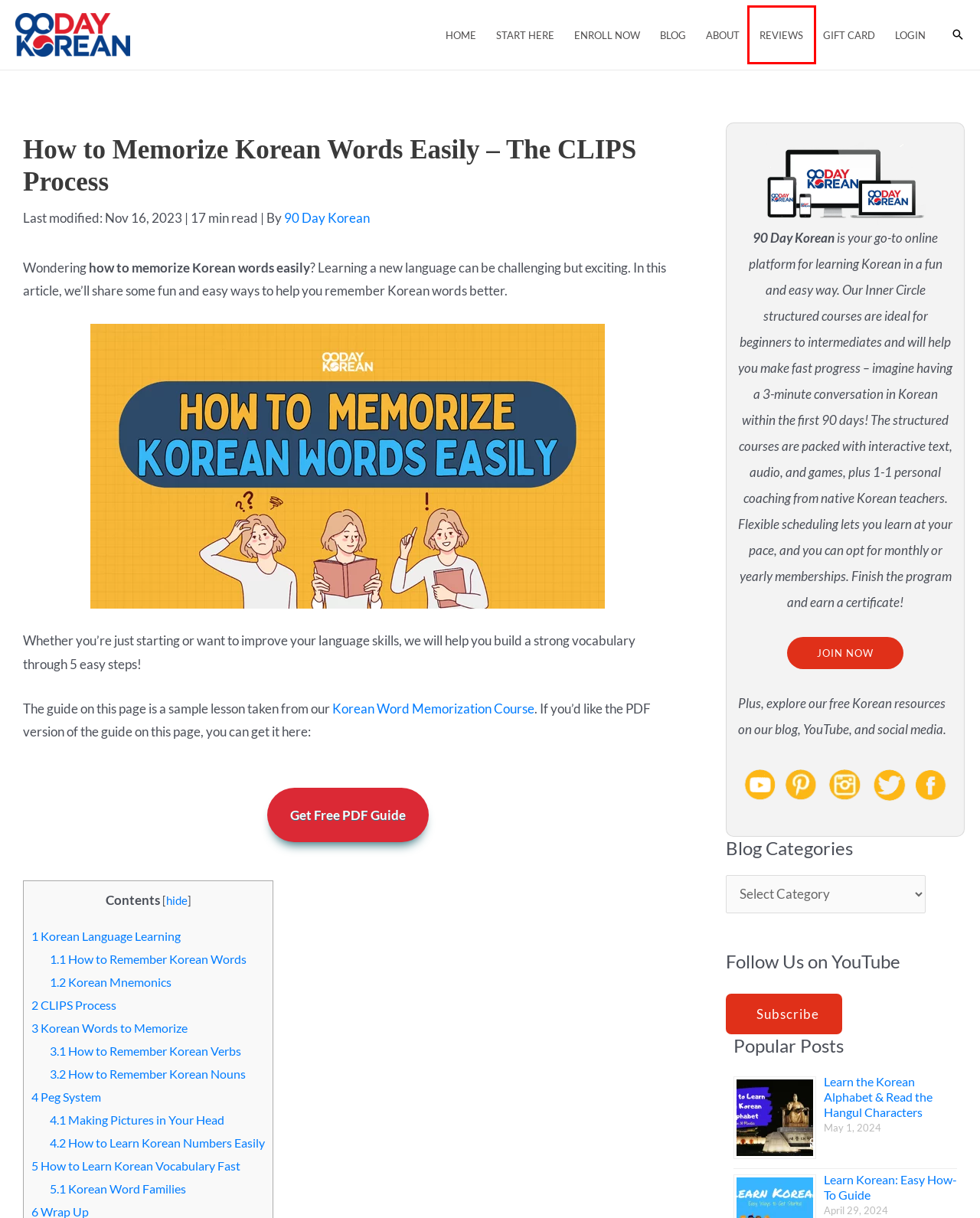Examine the screenshot of the webpage, which has a red bounding box around a UI element. Select the webpage description that best fits the new webpage after the element inside the red bounding box is clicked. Here are the choices:
A. 90 Day Korean Gift Card - The Best Present for fans of Korea
B. Korean Word Memorization Course: Easily Remember Vocabulary
C. Korean Language Article & Resources
D. 90 Day Korean, Author at 90 Day Korean
E. 90 Day Korean Reviews From Students Who Took the Course
F. Log In ‹ 90 Day Korean Members' Area — WordPress
G. About 90 Day Korean: Road to Korean Conversational Fluency
H. 90 Day Korean: Learn Korean Online Using A Fun & Easy Method

E